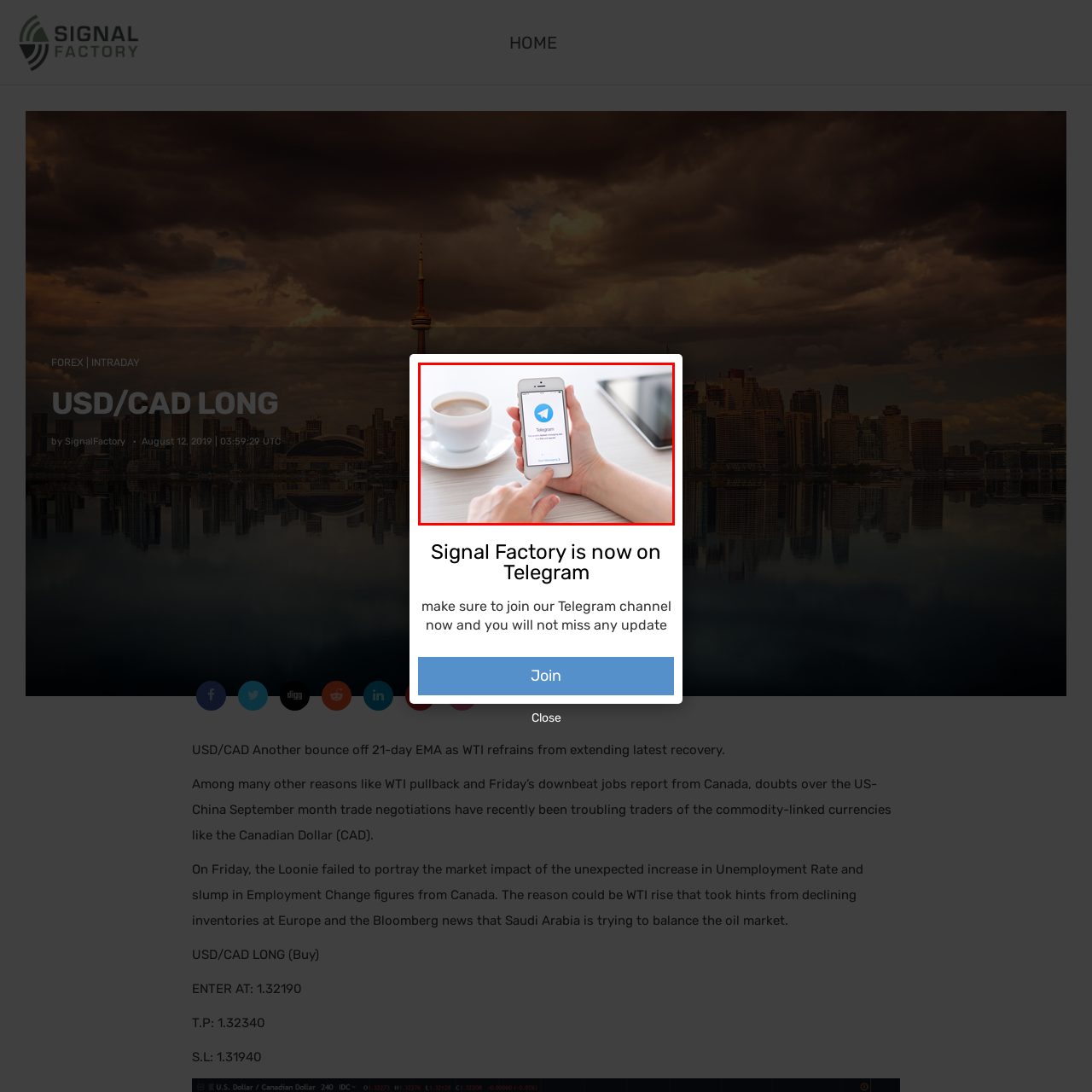Describe in detail what you see in the image highlighted by the red border.

The image depicts a person holding a smartphone displaying the Telegram app interface. The phone, which is predominantly white, showcases the app's logo in blue alongside a prompt to start messaging. In the background, a cup of coffee sits on a table, suggesting a relaxed setting, while an electronic tablet is partially visible, hinting at a connected, modern lifestyle. This visual emphasizes the integration of technology and communication in everyday life, aligning with the accompanying text that invites users to join the Signal Factory's Telegram channel for timely updates and insights.